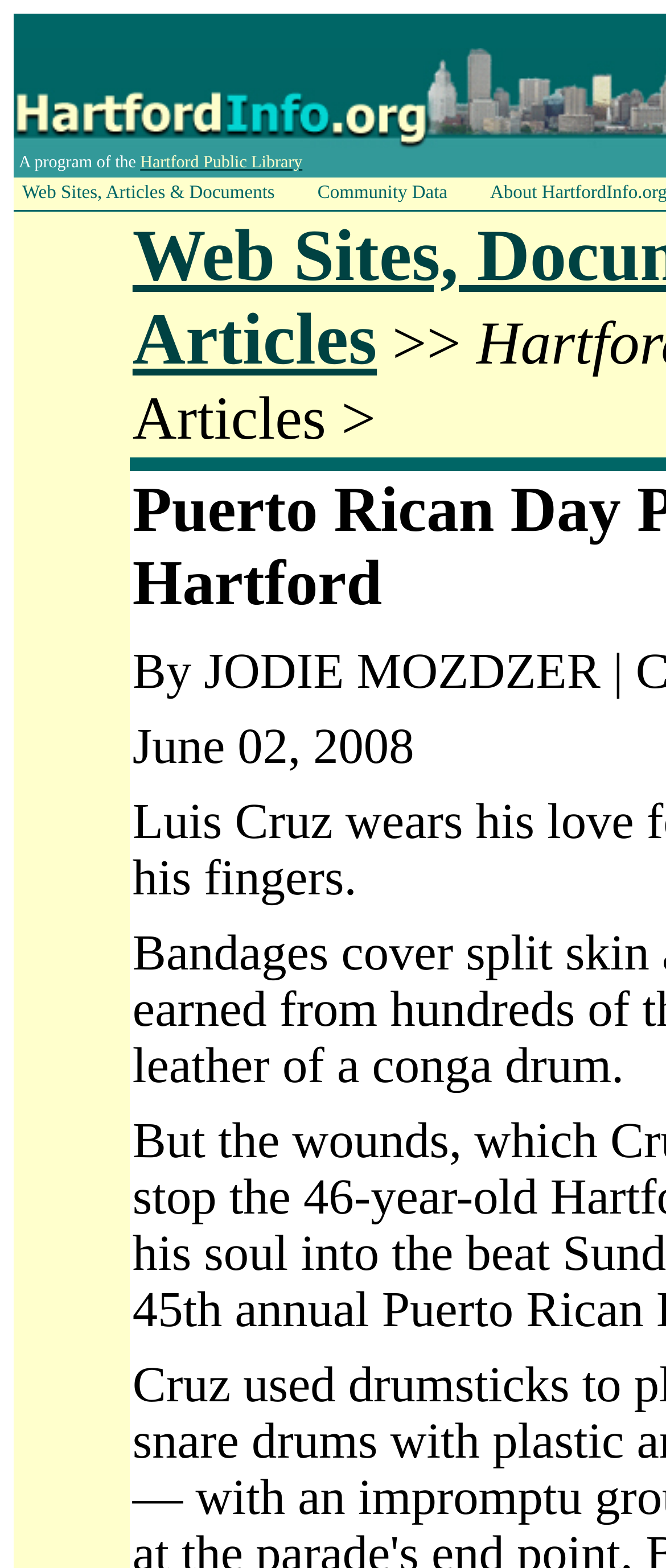How many links are in the top section?
By examining the image, provide a one-word or phrase answer.

3